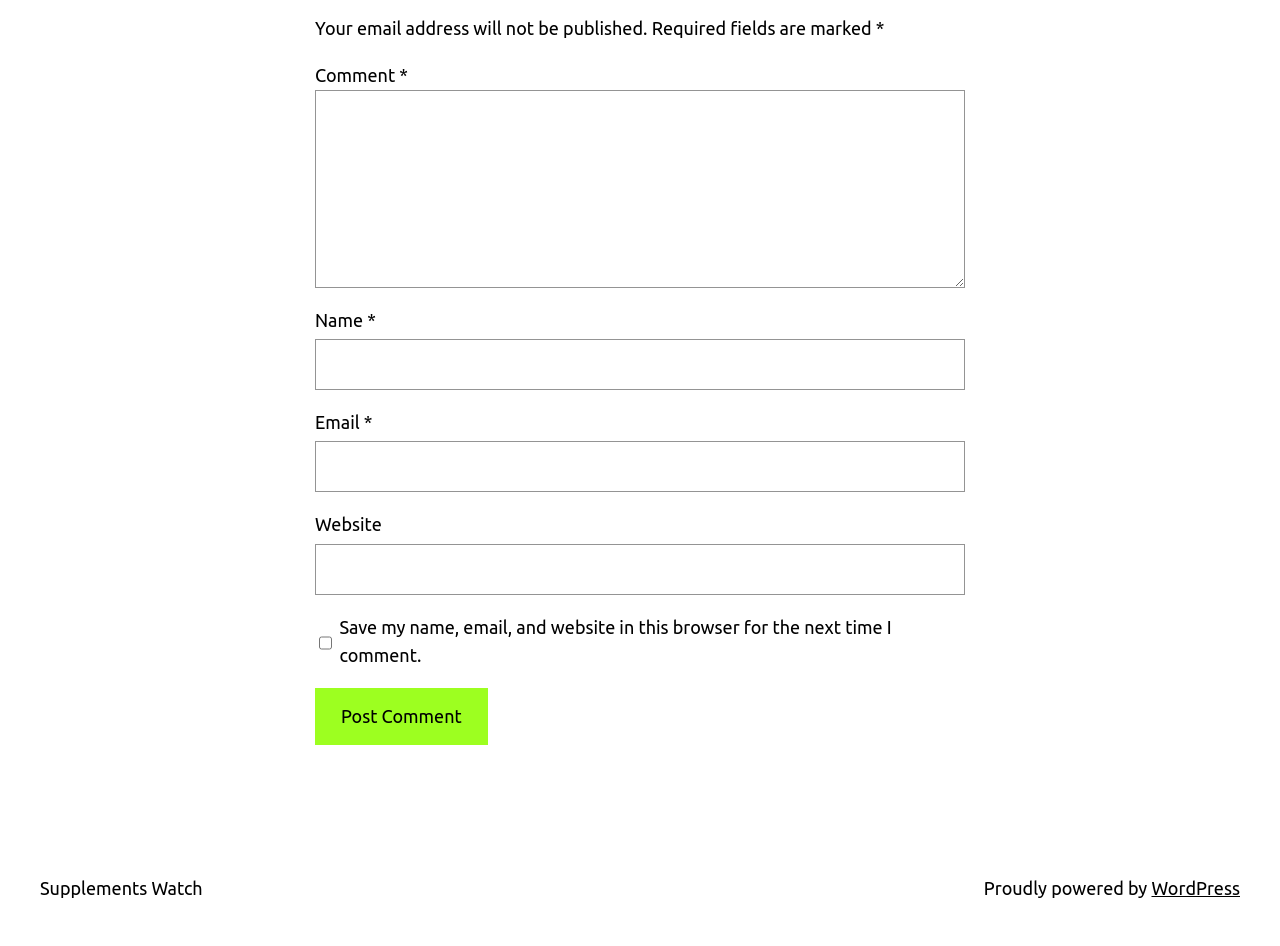Based on the provided description, "parent_node: Email * aria-describedby="email-notes" name="email"", find the bounding box of the corresponding UI element in the screenshot.

[0.246, 0.467, 0.754, 0.52]